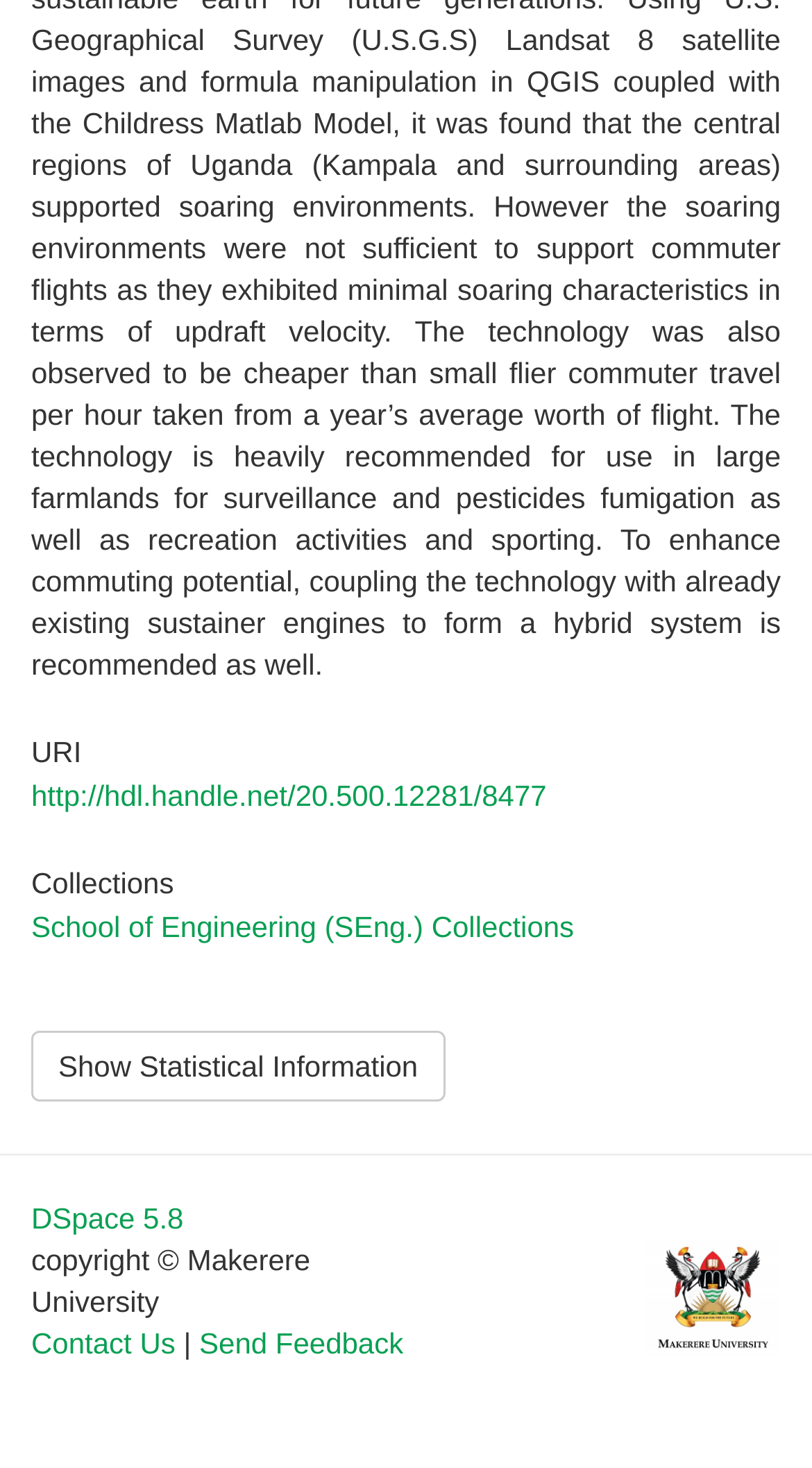Specify the bounding box coordinates of the area that needs to be clicked to achieve the following instruction: "Visit the URI".

[0.038, 0.502, 0.962, 0.523]